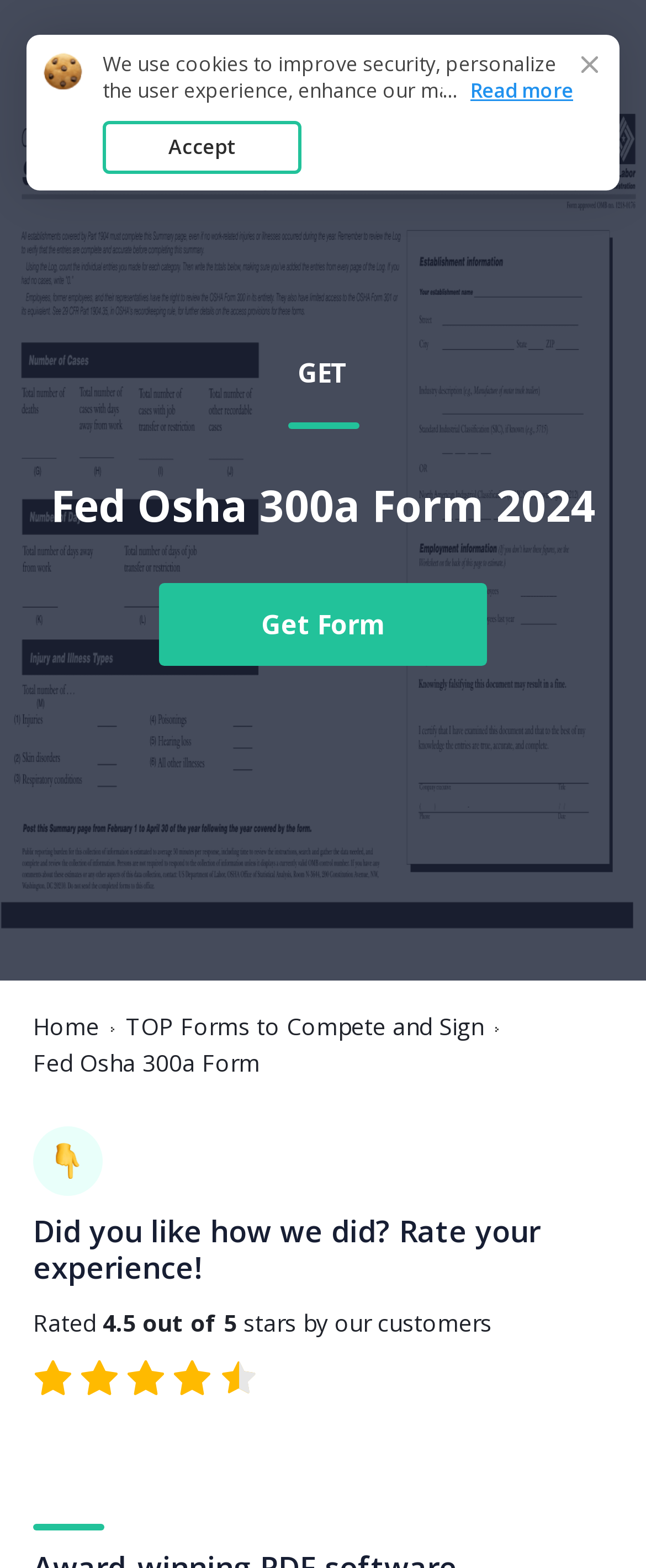Locate and extract the text of the main heading on the webpage.

Fed Osha 300a Form 2024